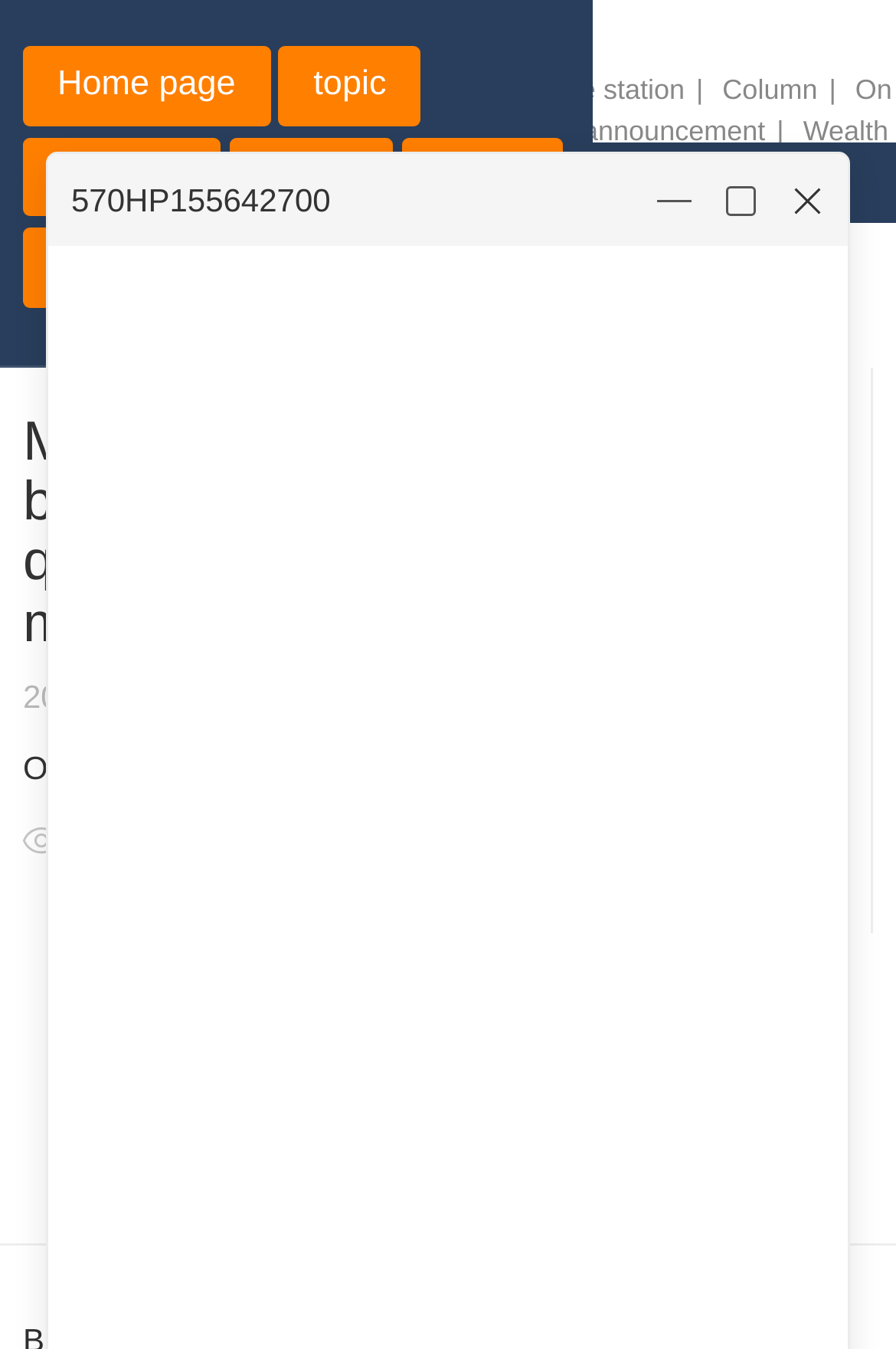What is the name of the Q&A community?
Provide a detailed and extensive answer to the question.

I found the answer by looking at the link with the text 'English International Q&A Community' which is located at the top right corner of the webpage.